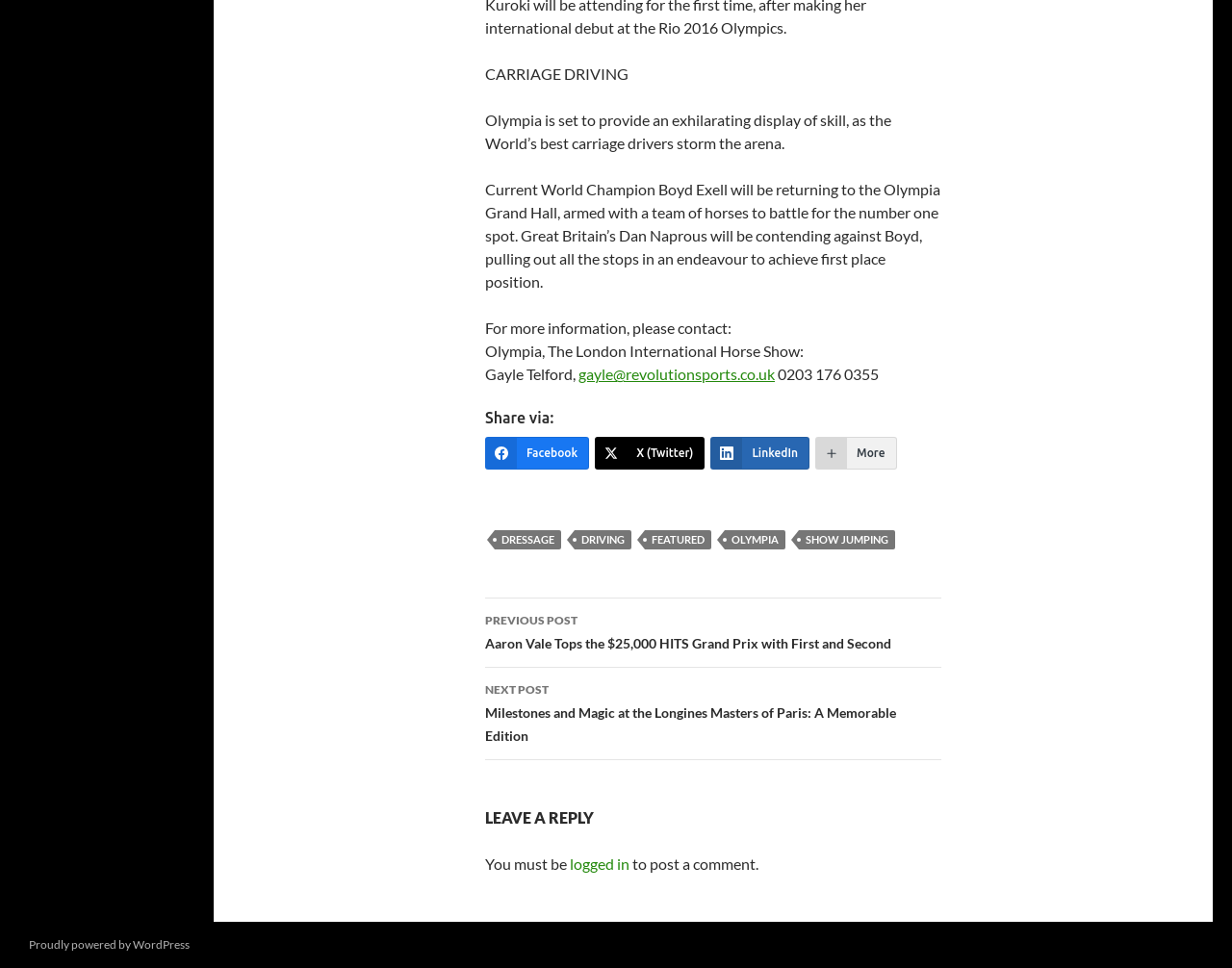What is the event mentioned in the article?
Look at the image and respond with a one-word or short-phrase answer.

Olympia